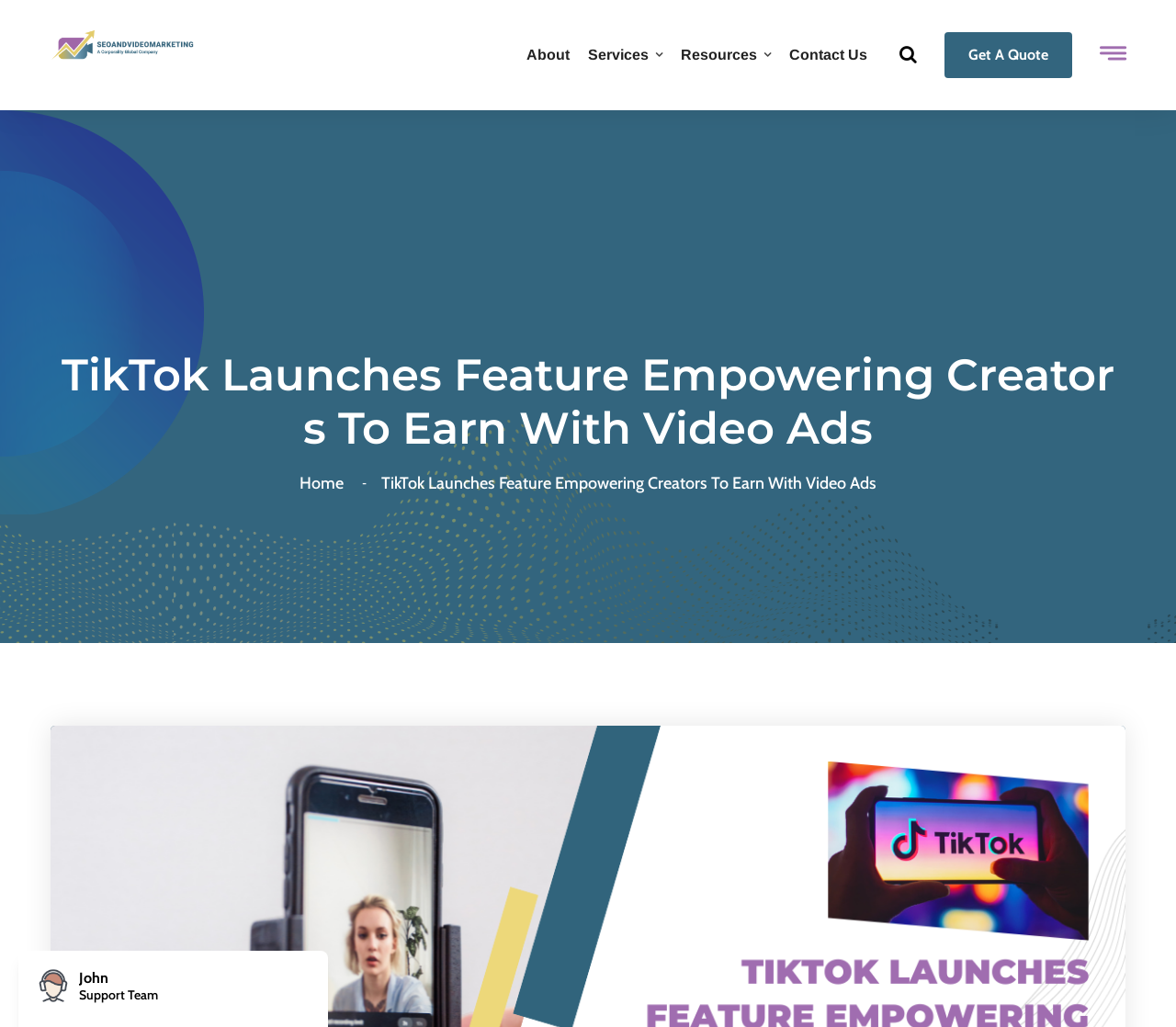What is the purpose of the 'Get A Quote' button?
From the image, provide a succinct answer in one word or a short phrase.

To get a quote